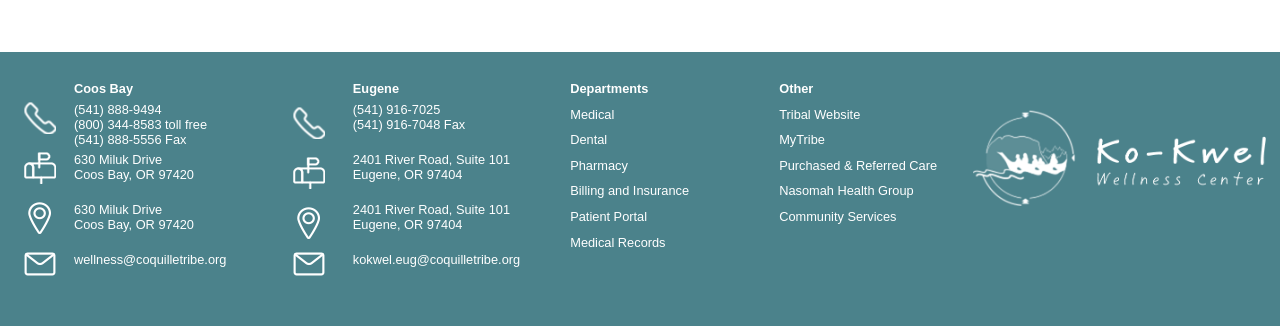Locate the bounding box coordinates of the clickable region to complete the following instruction: "Email wellness@coquilletribe.org."

[0.058, 0.772, 0.177, 0.818]